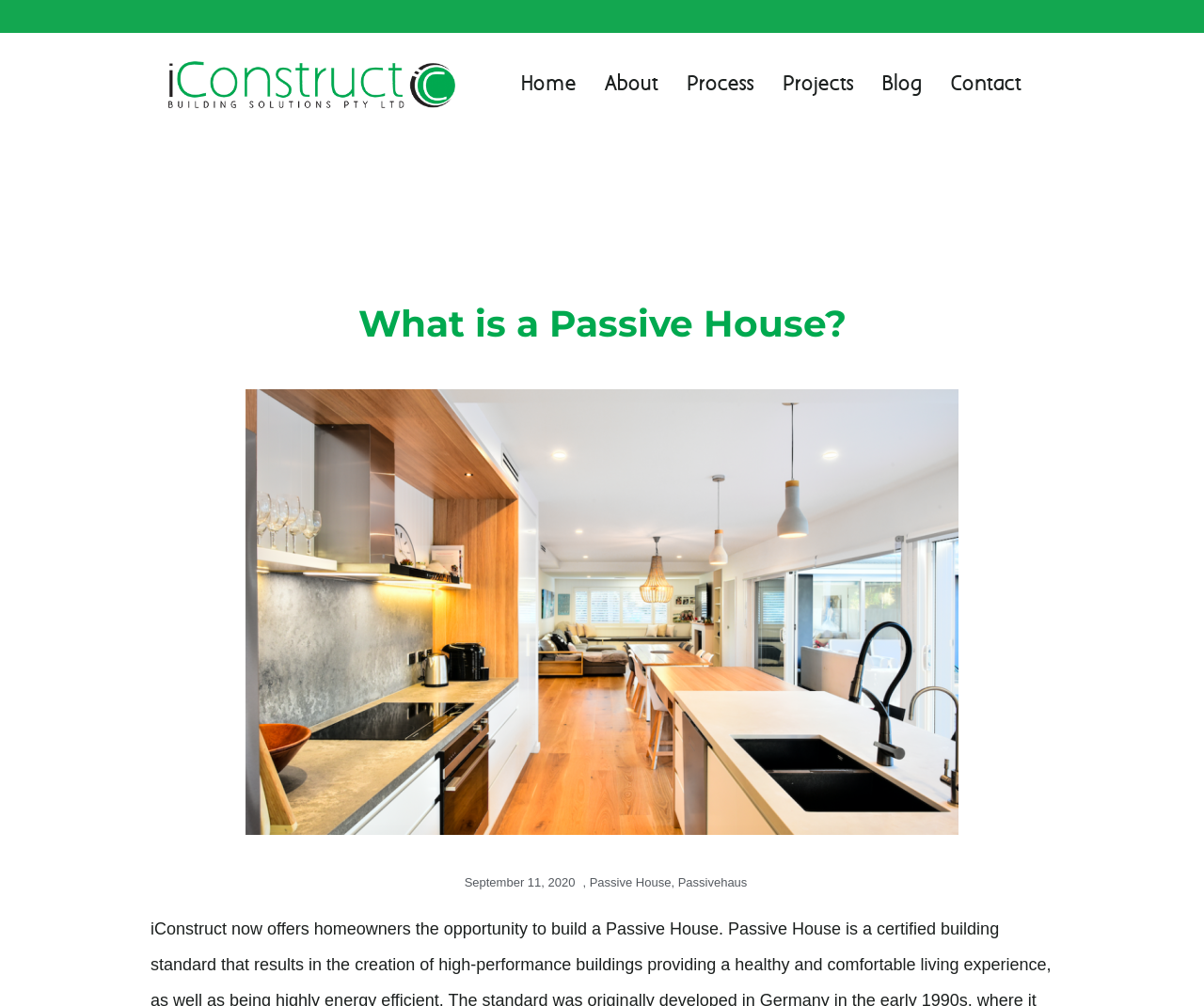Provide your answer to the question using just one word or phrase: How many navigation links are there?

7